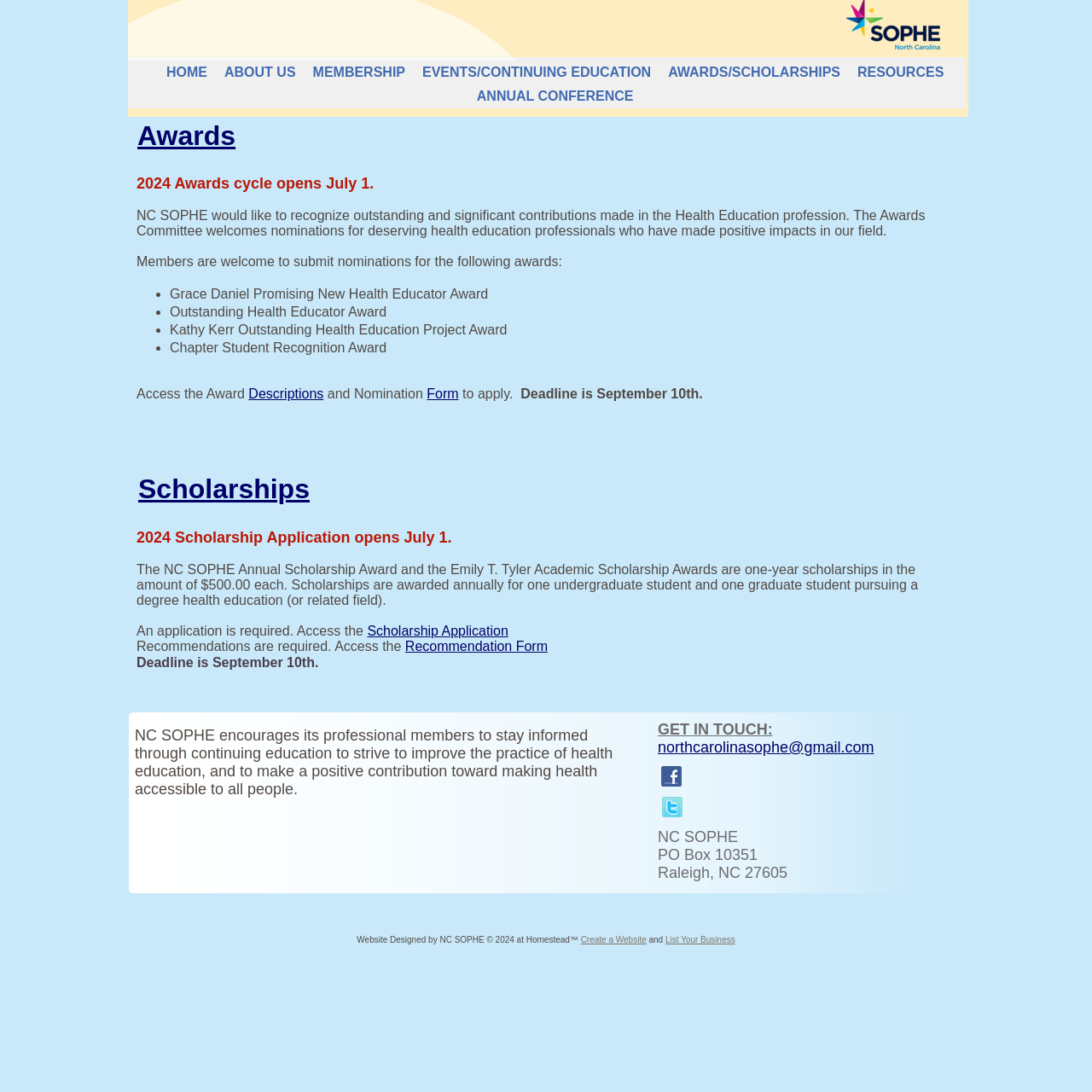Respond to the following question with a brief word or phrase:
How many scholarships are awarded annually?

Two